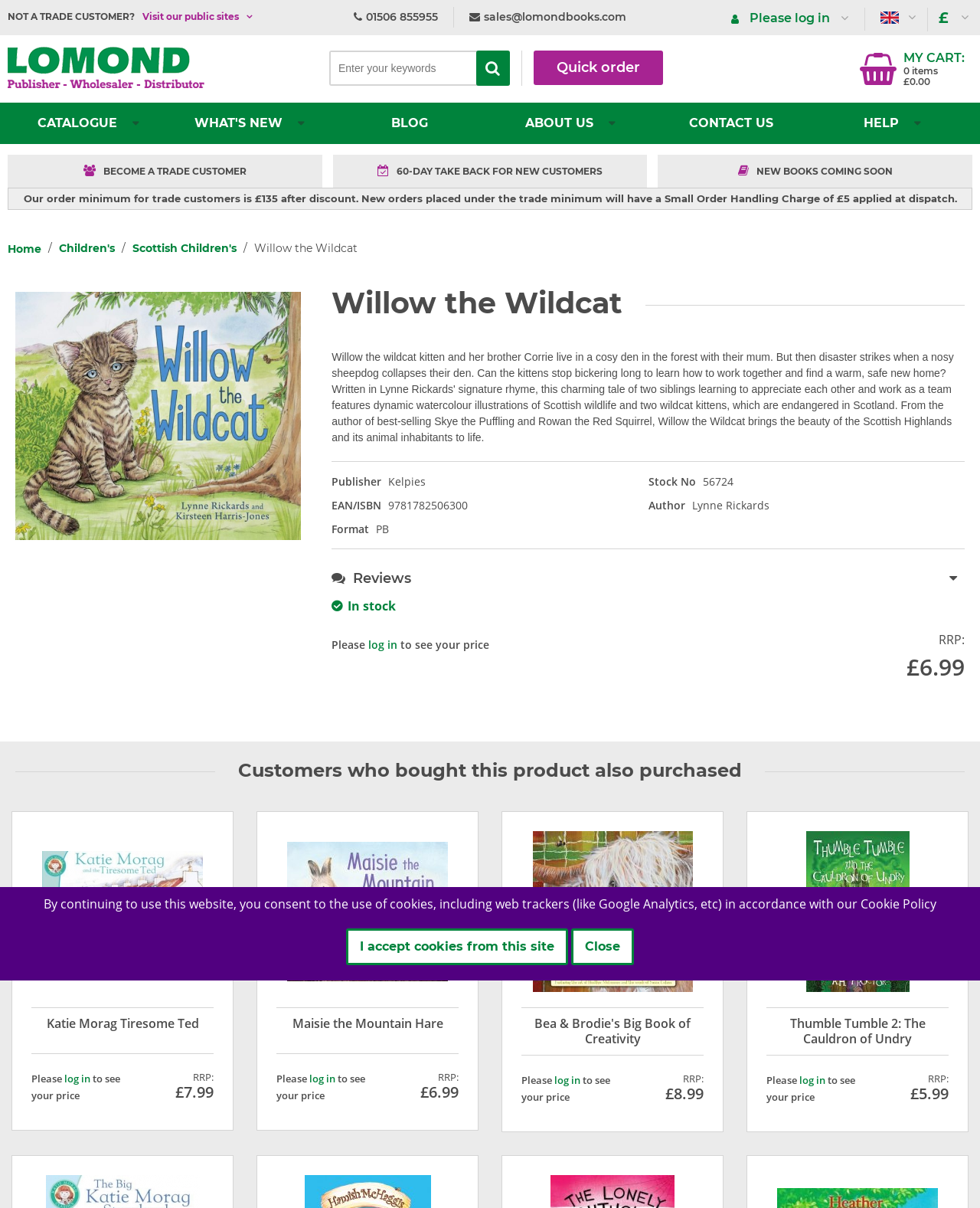Using the information shown in the image, answer the question with as much detail as possible: What is the publisher of the book?

The publisher of the book can be found in the book details section, where it is listed as 'Kelpies' next to the label 'Publisher'.